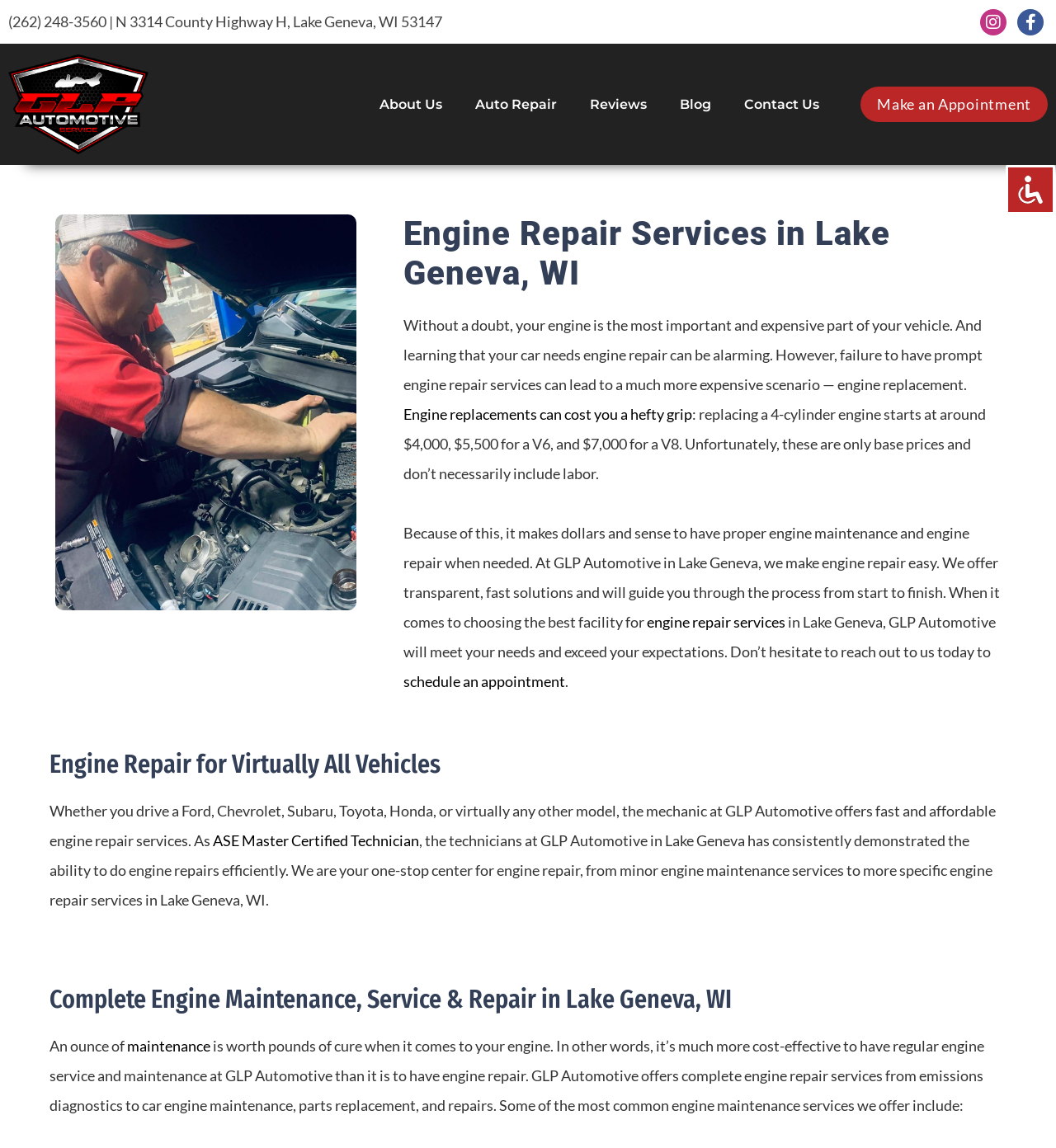Determine the webpage's heading and output its text content.

Engine Repair Services in Lake Geneva, WI